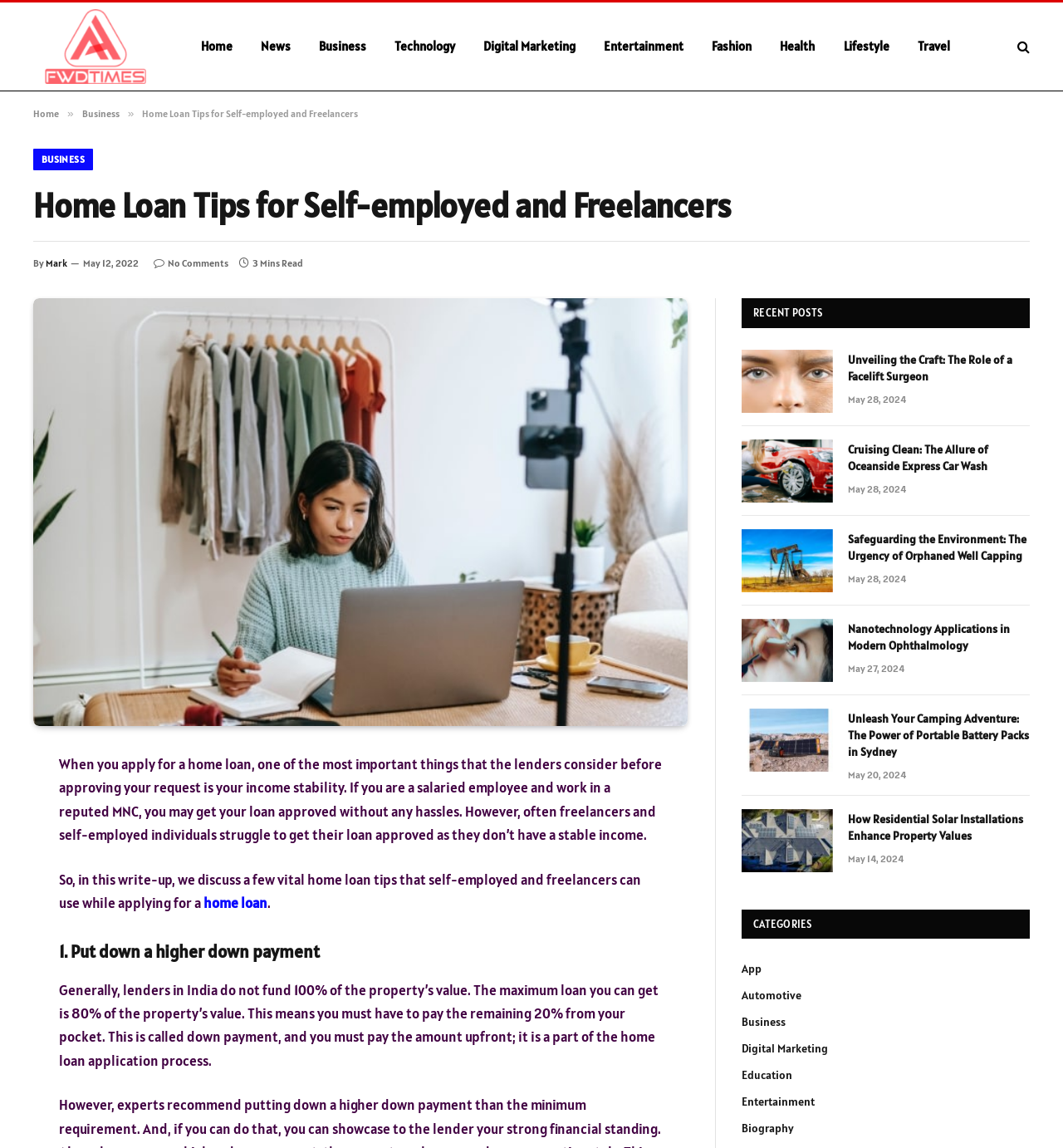Determine the coordinates of the bounding box for the clickable area needed to execute this instruction: "Browse the 'Business' category".

[0.287, 0.002, 0.358, 0.079]